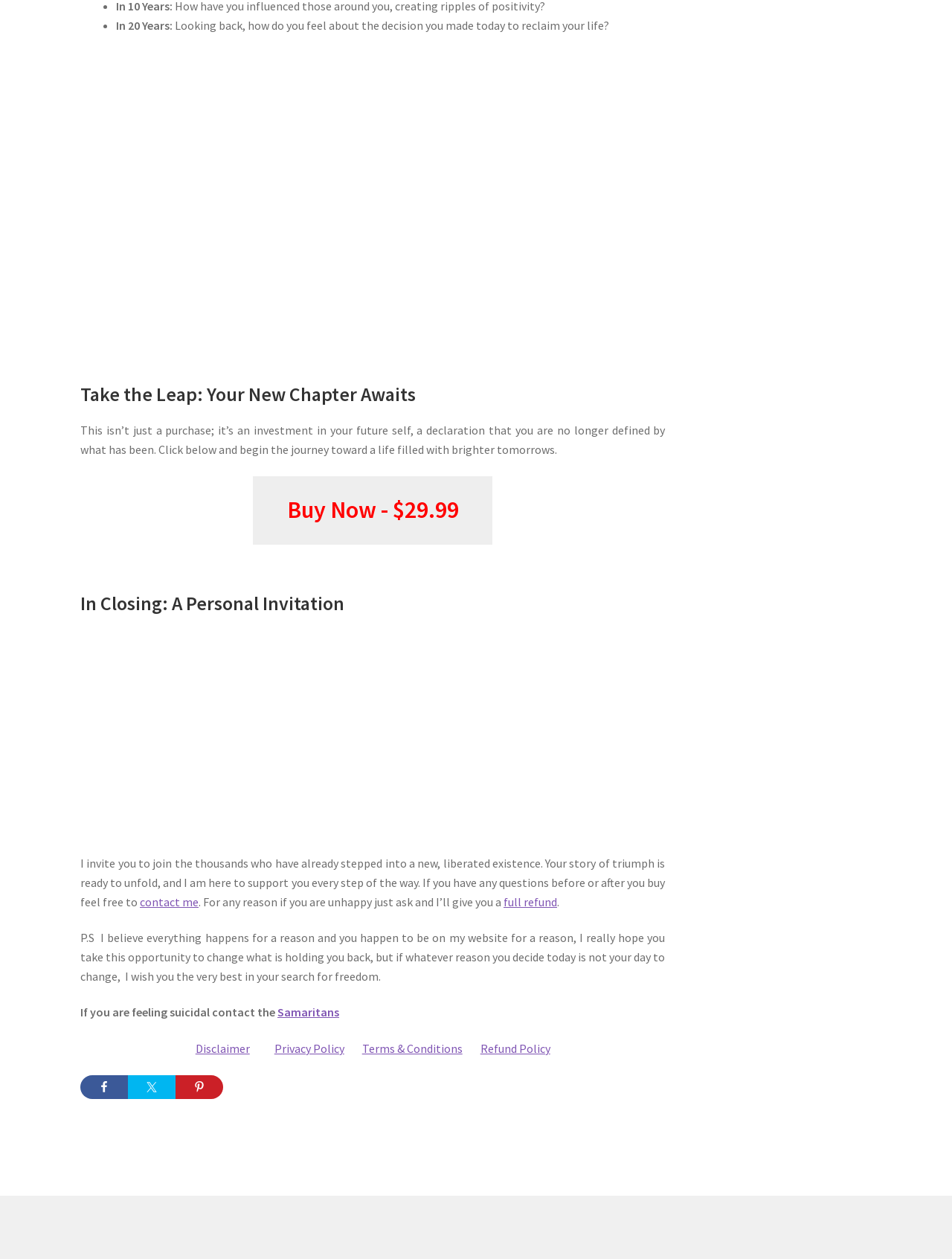Kindly provide the bounding box coordinates of the section you need to click on to fulfill the given instruction: "Click 'Buy Now - $29.99'".

[0.266, 0.378, 0.517, 0.432]